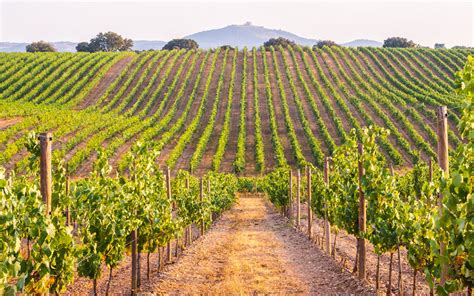Based on what you see in the screenshot, provide a thorough answer to this question: What is the atmosphere of the vineyard?

The caption describes the atmosphere of the vineyard as tranquil, which is enhanced by the soft light of sunset and the gentle hill rising above the vineyards.